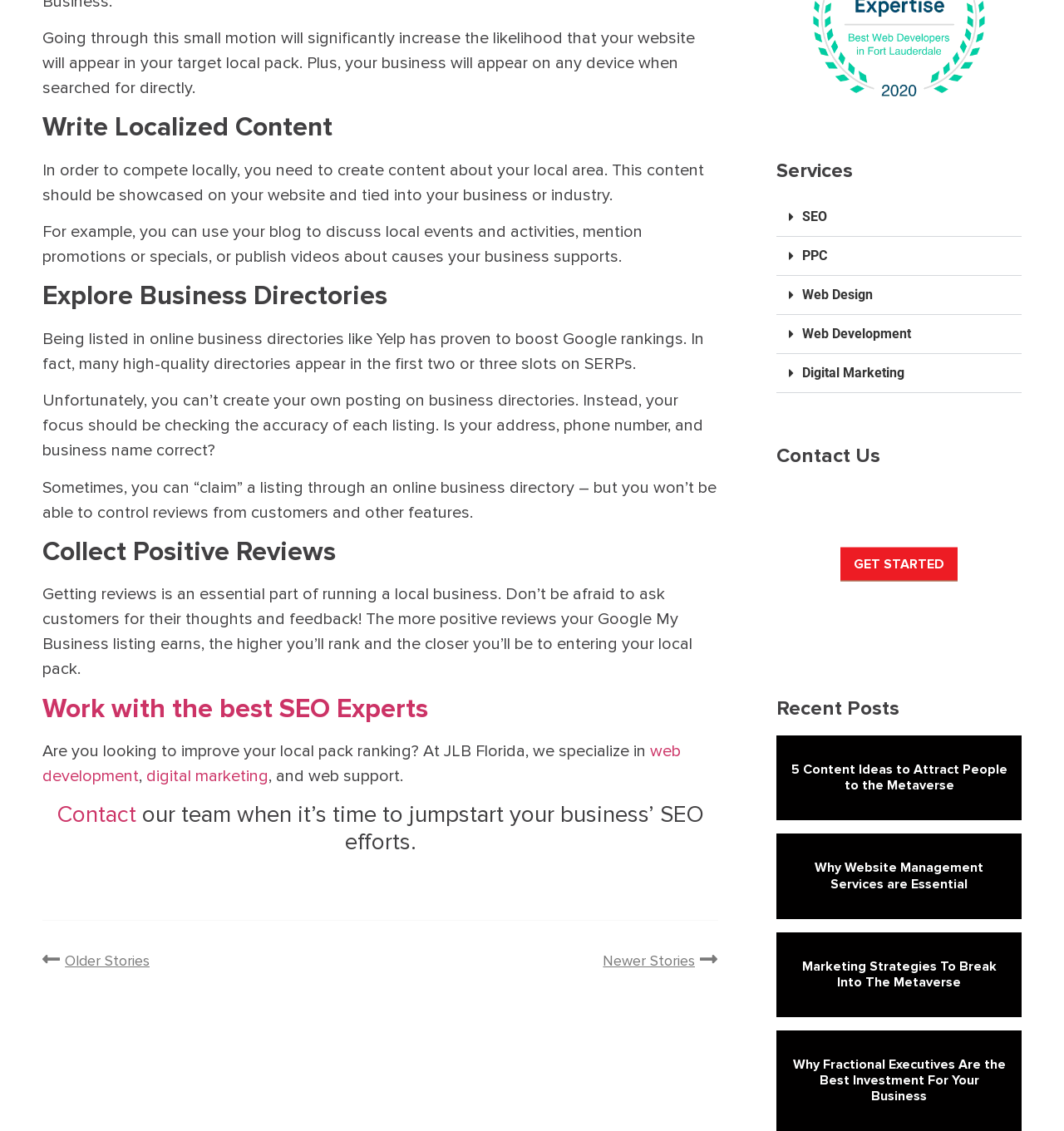Given the webpage screenshot, identify the bounding box of the UI element that matches this description: "Newer StoriesNext".

[0.357, 0.836, 0.675, 0.863]